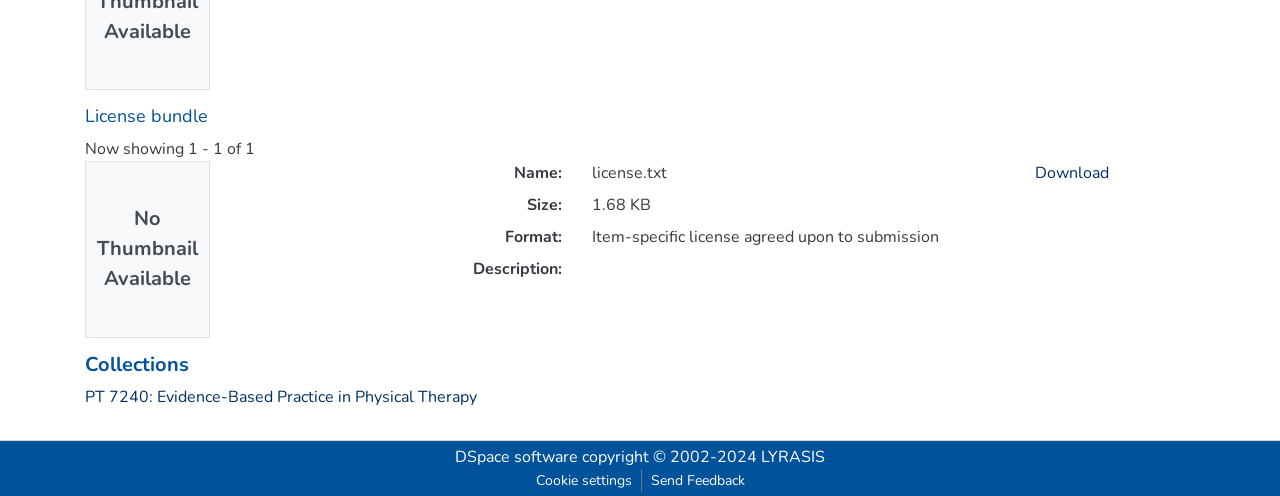Extract the bounding box coordinates for the UI element described by the text: "Relationships". The coordinates should be in the form of [left, top, right, bottom] with values between 0 and 1.

None